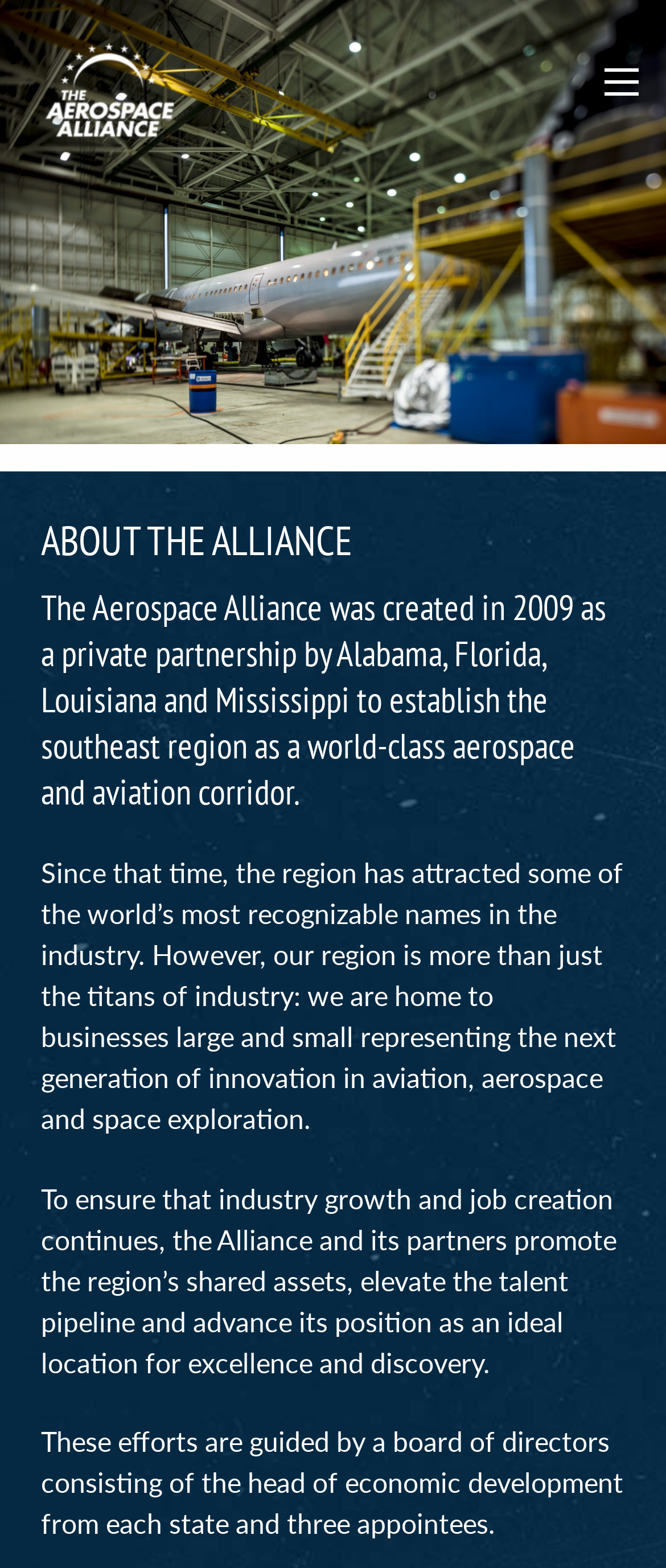Using the information in the image, give a comprehensive answer to the question: 
How many states are part of the Aerospace Alliance?

According to the webpage, the Aerospace Alliance was created by Alabama, Florida, Louisiana, and Mississippi as a private partnership, indicating that there are four states involved.